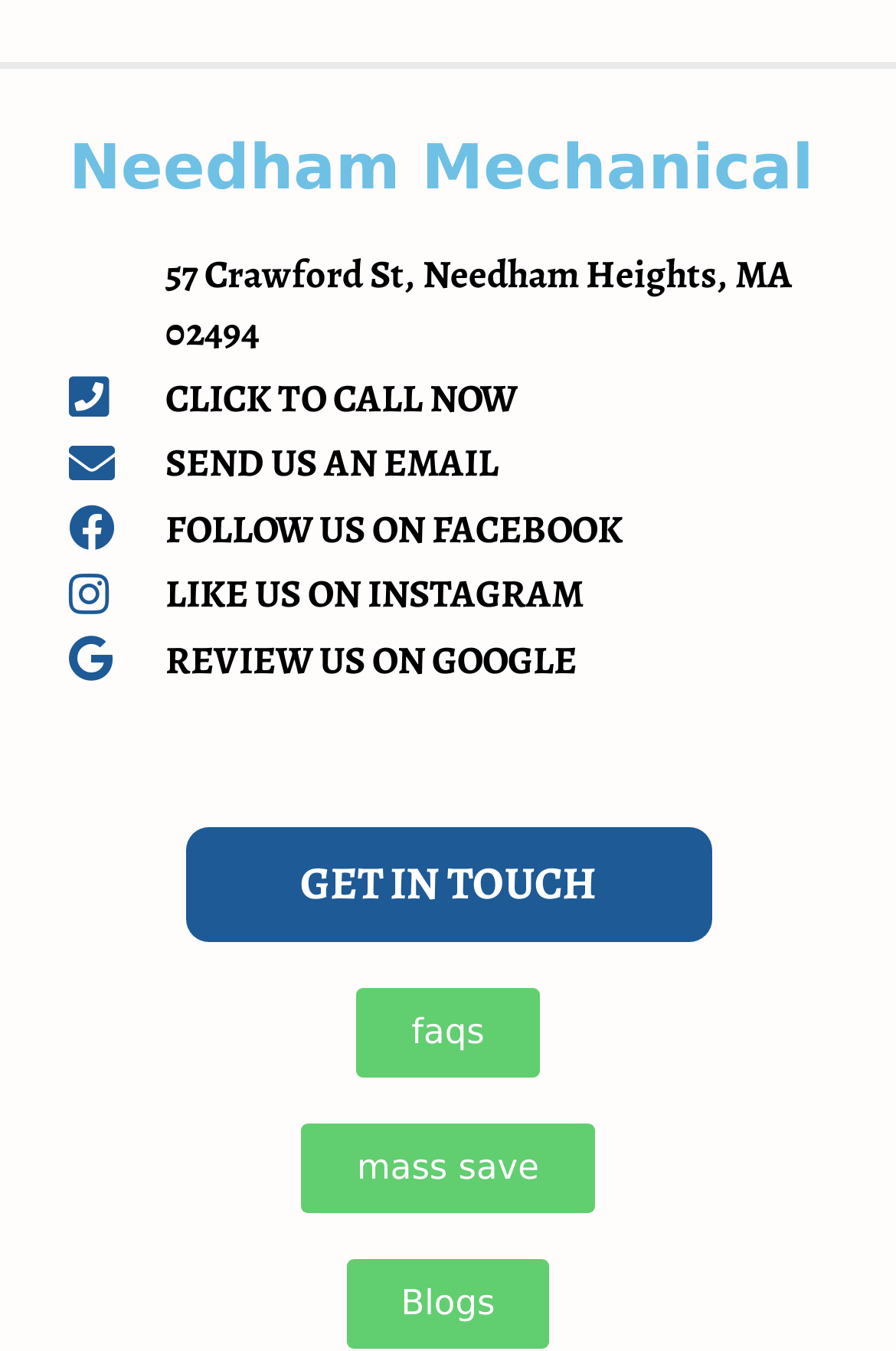Determine the bounding box coordinates of the clickable region to follow the instruction: "Send an email to the company".

[0.077, 0.321, 0.923, 0.365]